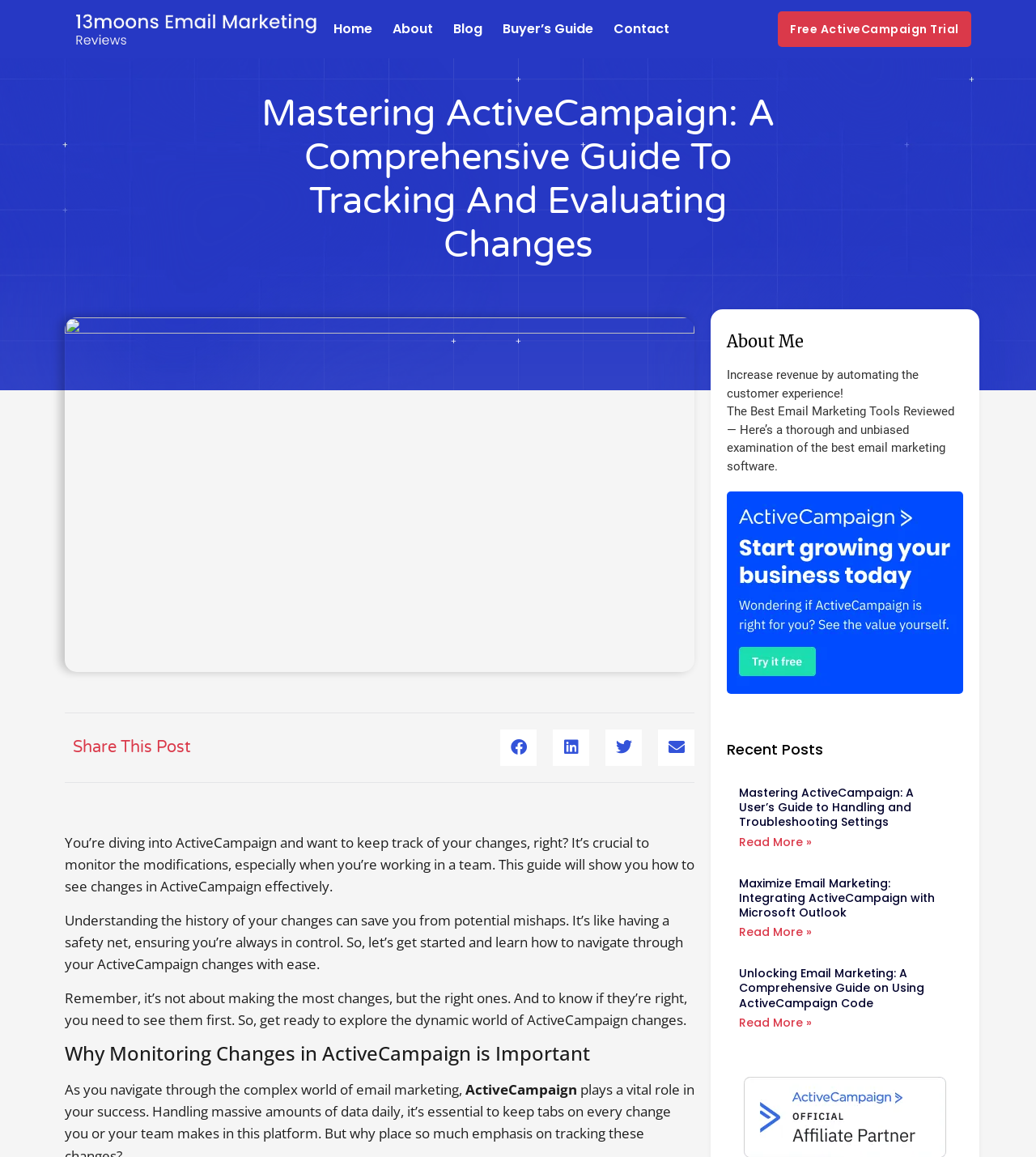What is the topic of the first article in the 'Recent Posts' section?
Based on the content of the image, thoroughly explain and answer the question.

I looked at the 'Recent Posts' section and found the first article's heading, which is 'Mastering ActiveCampaign: A User’s Guide to Handling and Troubleshooting Settings'. The topic of this article is related to Mastering ActiveCampaign.